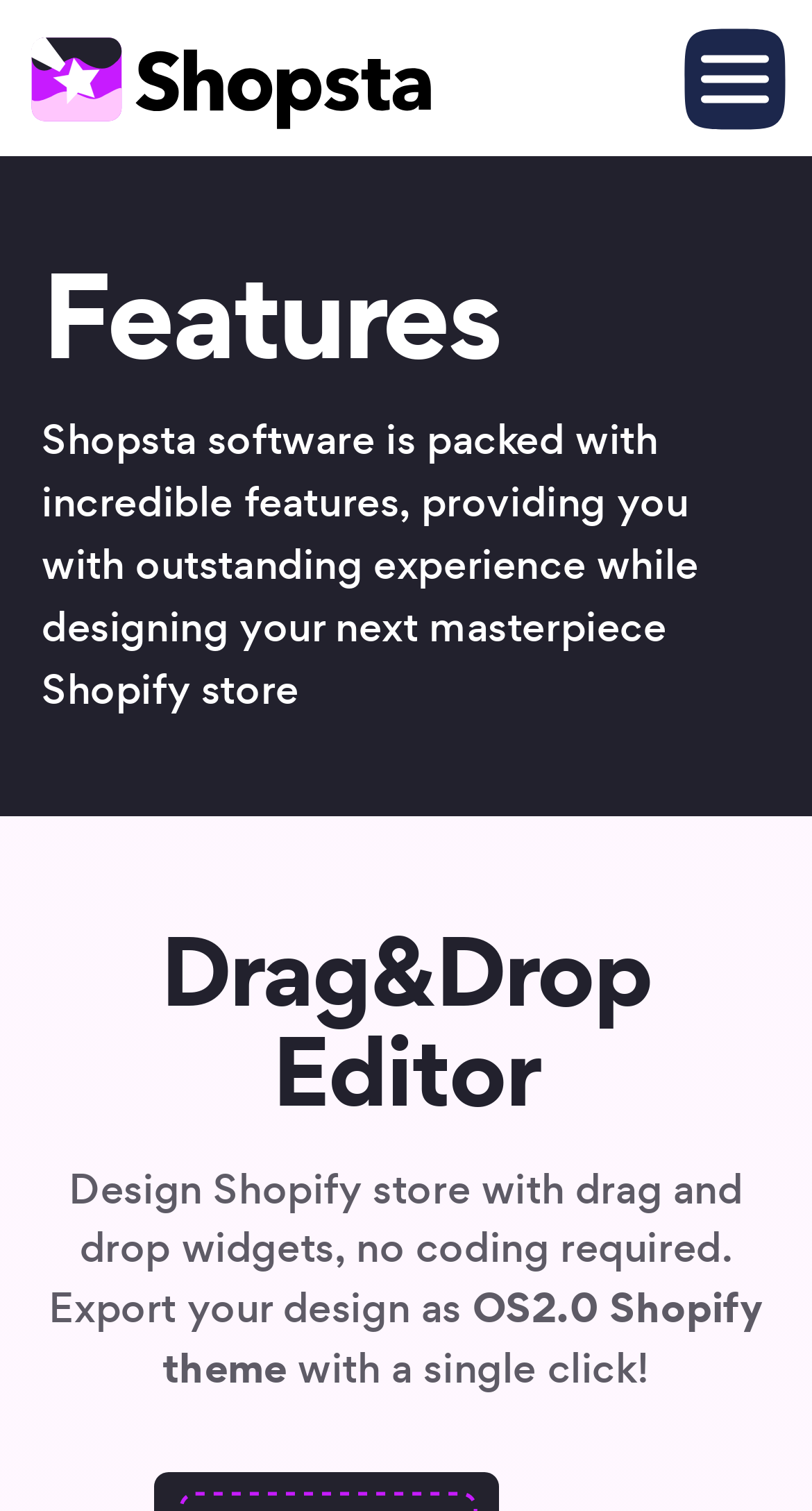Provide the bounding box coordinates for the UI element that is described by this text: "parent_node: Features aria-label="hamburger-icon"". The coordinates should be in the form of four float numbers between 0 and 1: [left, top, right, bottom].

[0.81, 0.007, 1.0, 0.103]